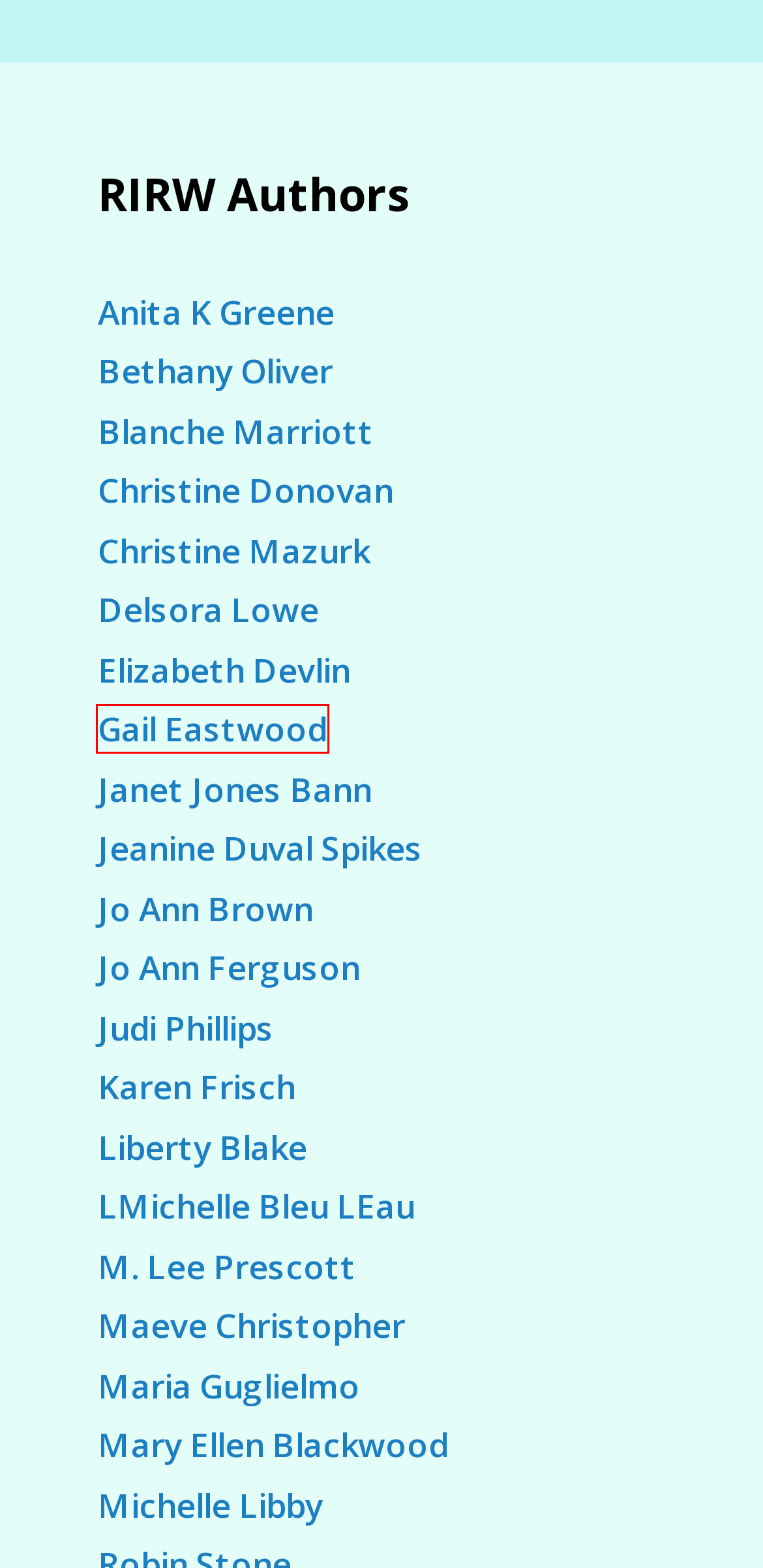You have a screenshot of a webpage with a red rectangle bounding box around a UI element. Choose the best description that matches the new page after clicking the element within the bounding box. The candidate descriptions are:
A. JO ANN FERGUSON
B. Author - M. Lee Prescott
C. Home - Maeve Christopher
D. Gail Eastwood – Gail Eastwood, author of Regency romances
E. Author L'Michelle Bleu L'Eau
F. Author Jeanine Duval Spikes
G. Meeting: May 2, 2015 - Rhode Island Romance Writers
H. Beth Oliver Author

D